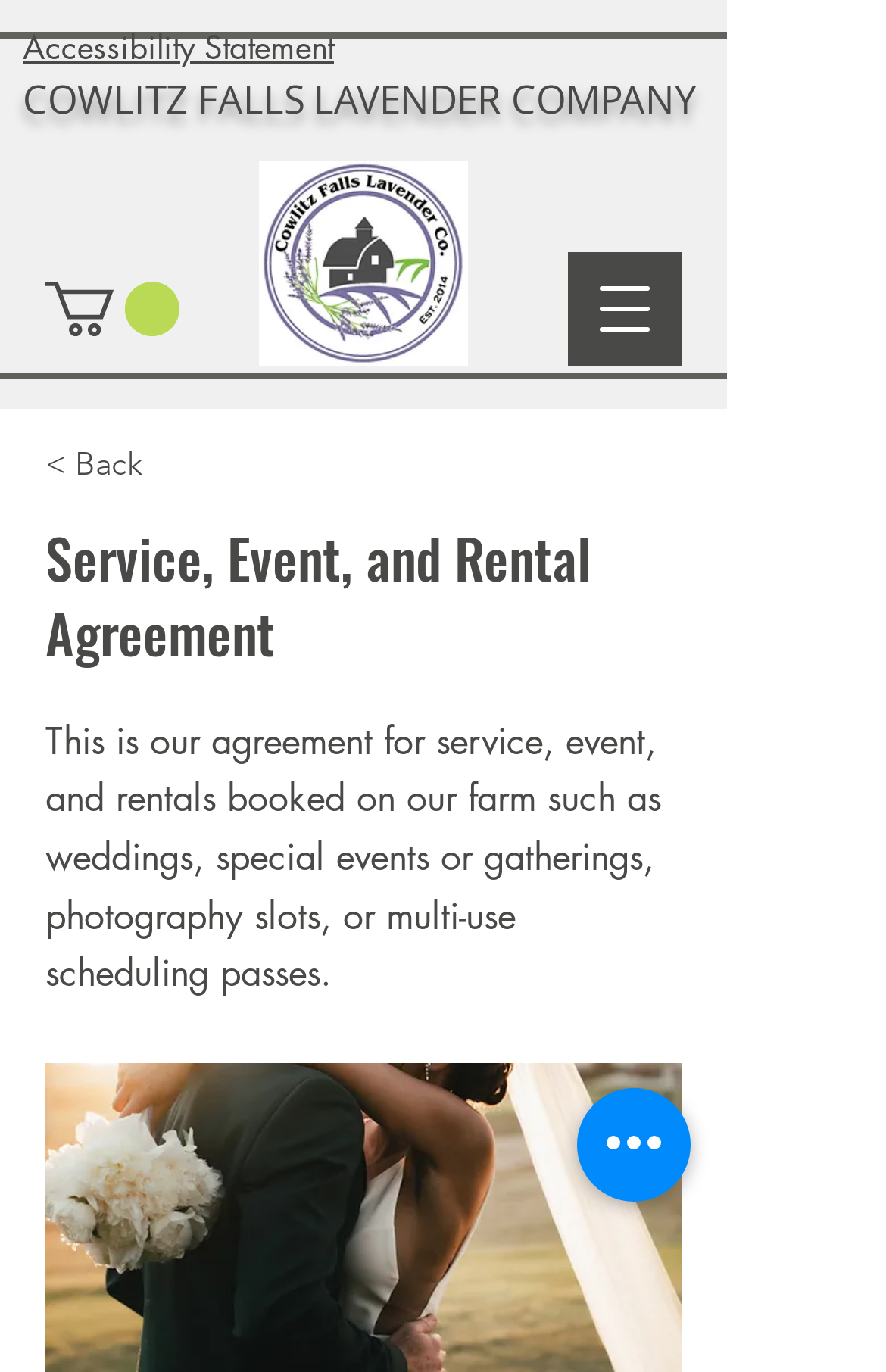Using the description "Accessibility Statement", locate and provide the bounding box of the UI element.

[0.026, 0.018, 0.377, 0.05]